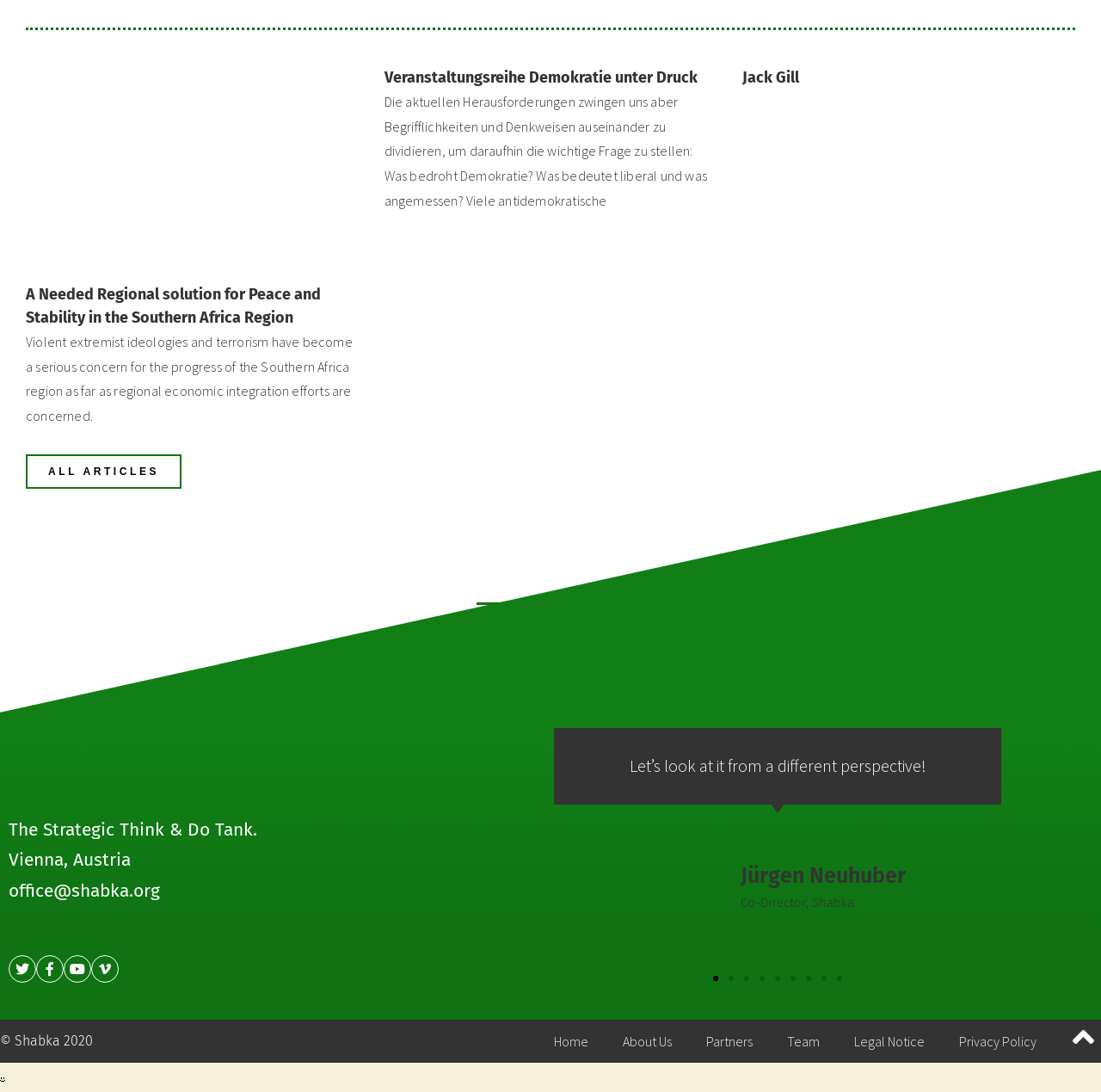What is the name of the co-director of Shabka?
Please provide a comprehensive answer based on the visual information in the image.

The name of the co-director of Shabka is mentioned below his image, where it says 'Co-Director, Shabka'.